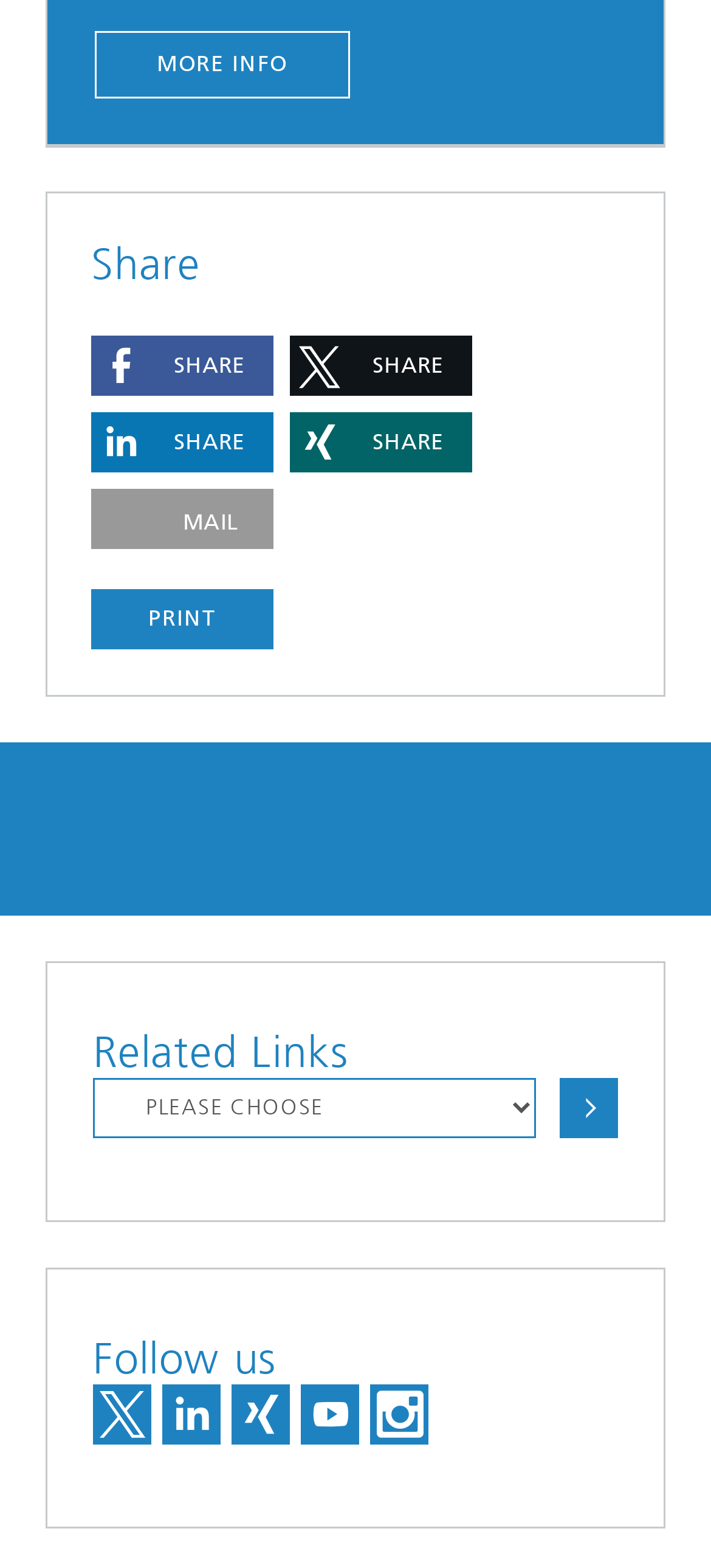How many sharing options are there?
Based on the image content, provide your answer in one word or a short phrase.

4